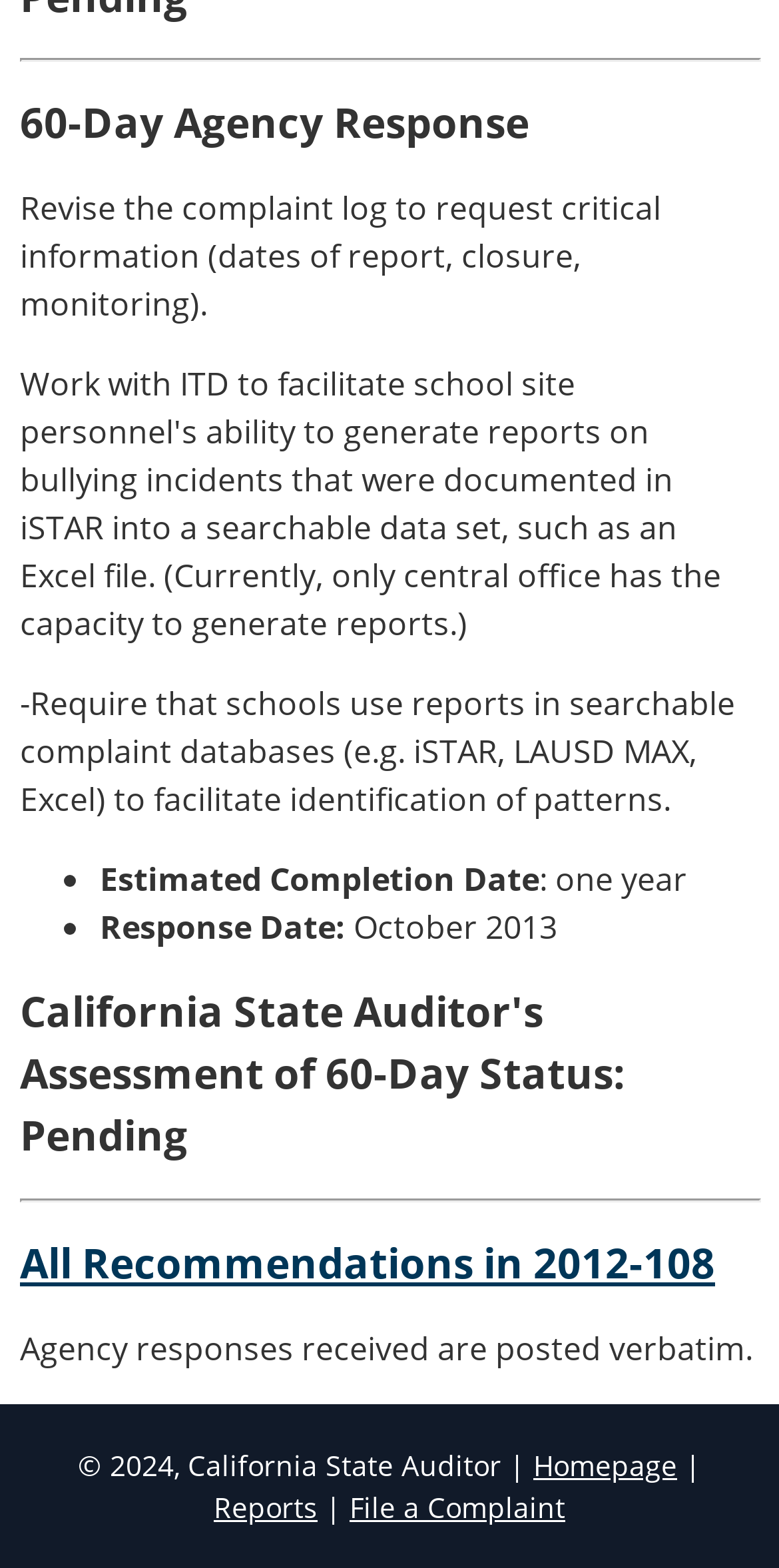What is the purpose of the complaint log?
Refer to the screenshot and deliver a thorough answer to the question presented.

I inferred the answer by reading the text 'Revise the complaint log to request critical information (dates of report, closure, monitoring).' which suggests the purpose of the complaint log.